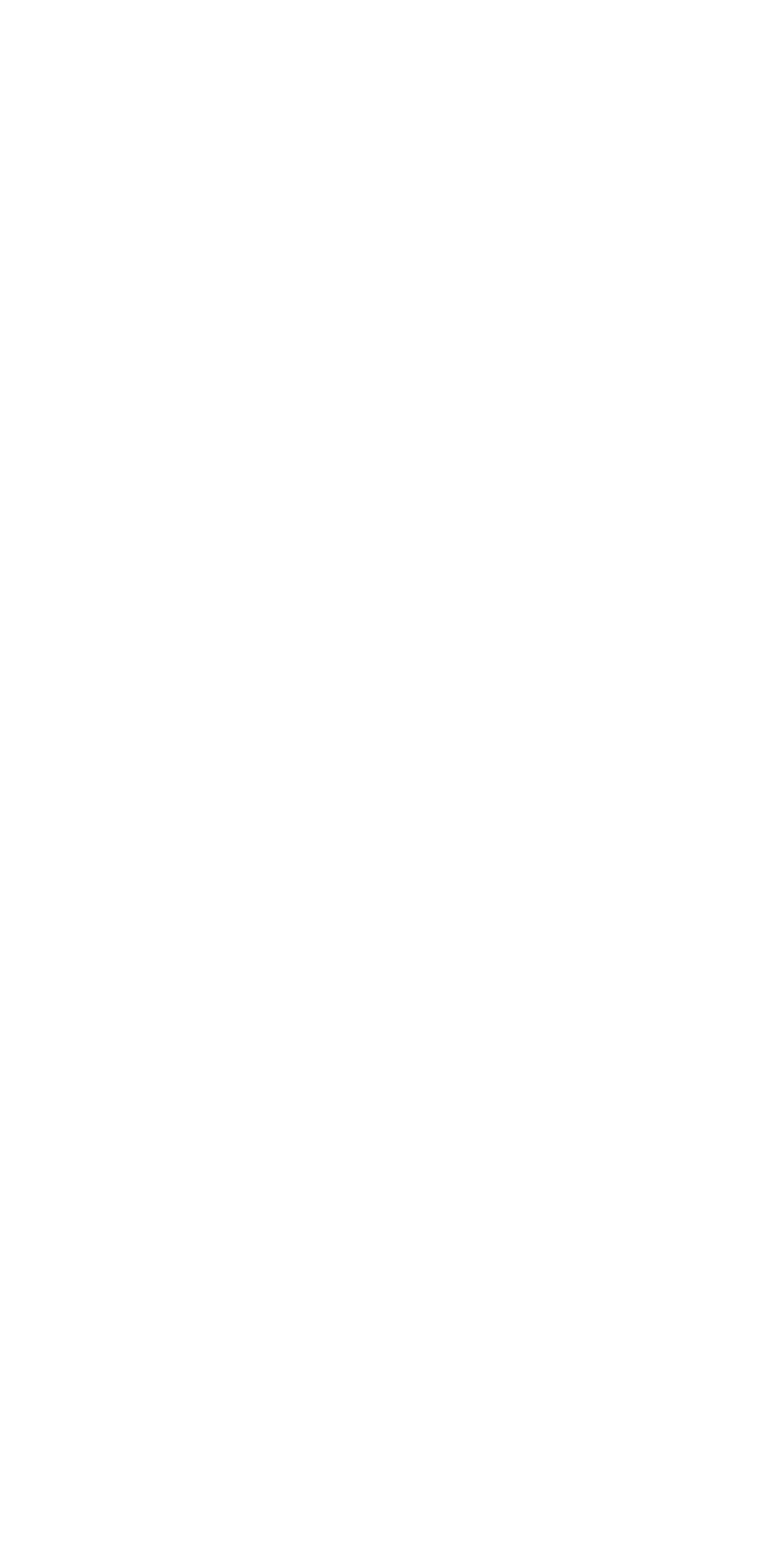Please identify the bounding box coordinates of the clickable area that will fulfill the following instruction: "Click on News". The coordinates should be in the format of four float numbers between 0 and 1, i.e., [left, top, right, bottom].

[0.05, 0.213, 0.145, 0.24]